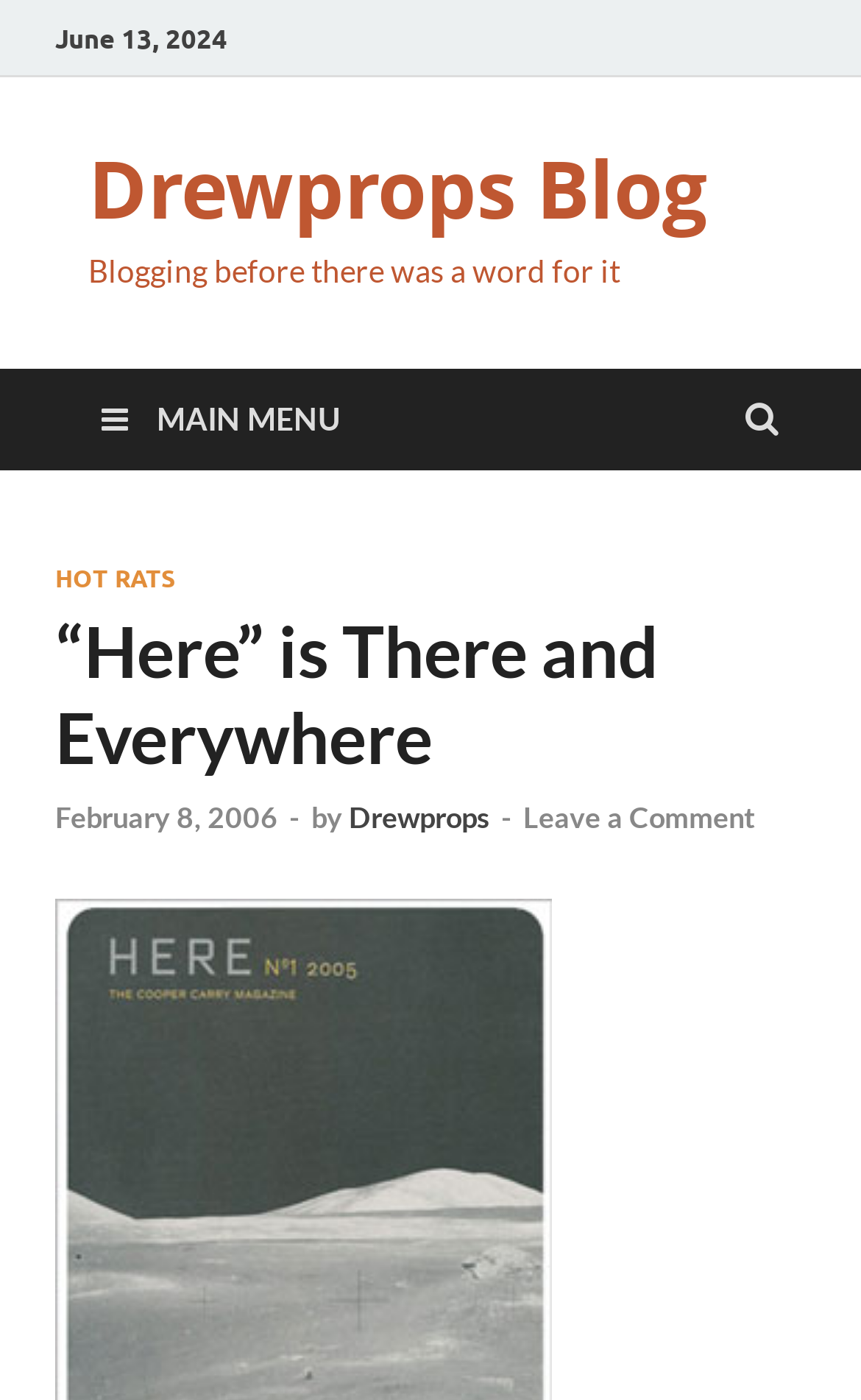What is the title of the magazine mentioned in the blog post?
Please elaborate on the answer to the question with detailed information.

I inferred the title of the magazine by understanding the context of the blog post, which mentions an oversized paperback titled 'HERE No1 2005'.